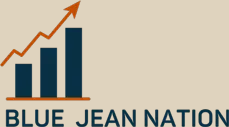What font style is the text 'BLUE JEAN NATION' in?
Refer to the image and provide a one-word or short phrase answer.

Bold, dark